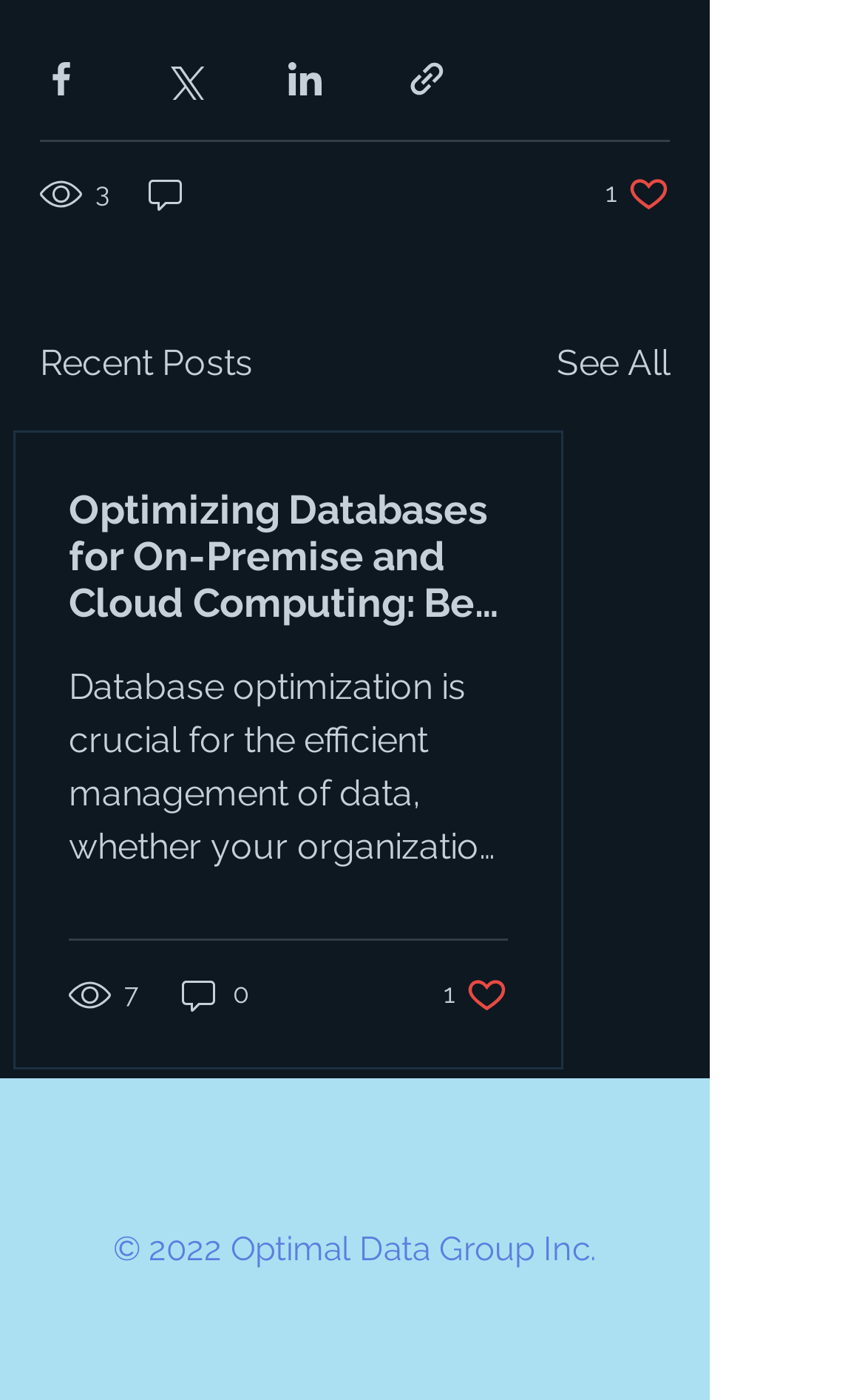Find the bounding box coordinates for the HTML element described in this sentence: "See All". Provide the coordinates as four float numbers between 0 and 1, in the format [left, top, right, bottom].

[0.644, 0.241, 0.774, 0.279]